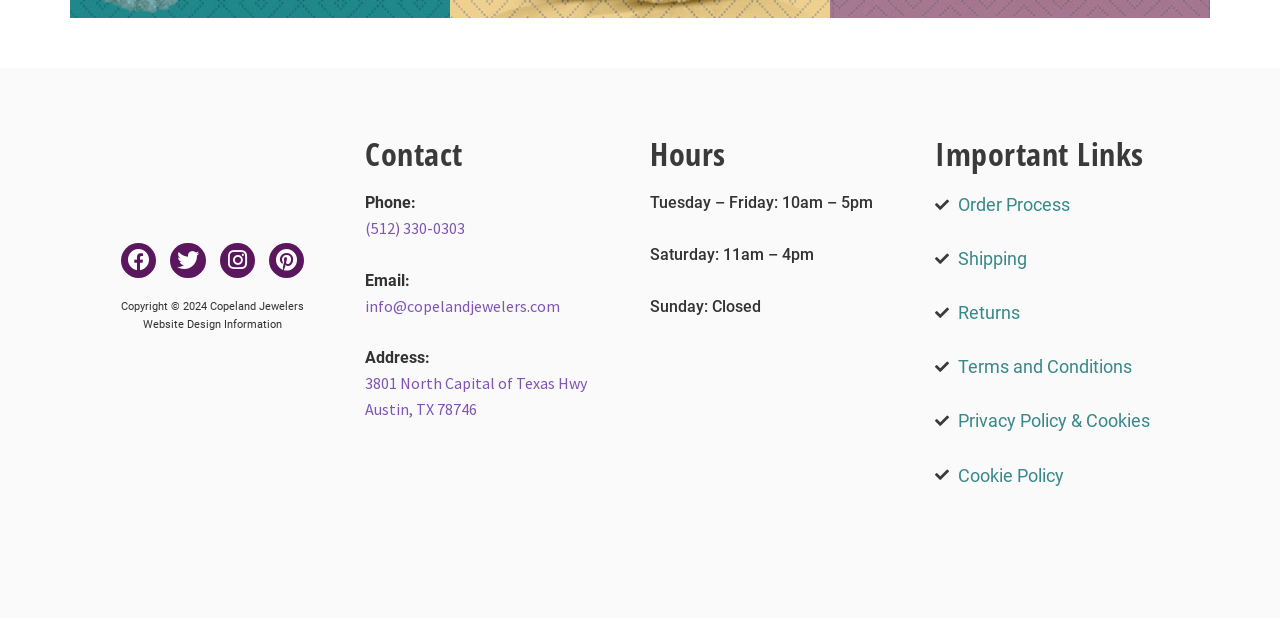Please identify the bounding box coordinates of the element's region that should be clicked to execute the following instruction: "Read the terms and conditions". The bounding box coordinates must be four float numbers between 0 and 1, i.e., [left, top, right, bottom].

[0.73, 0.57, 0.938, 0.617]